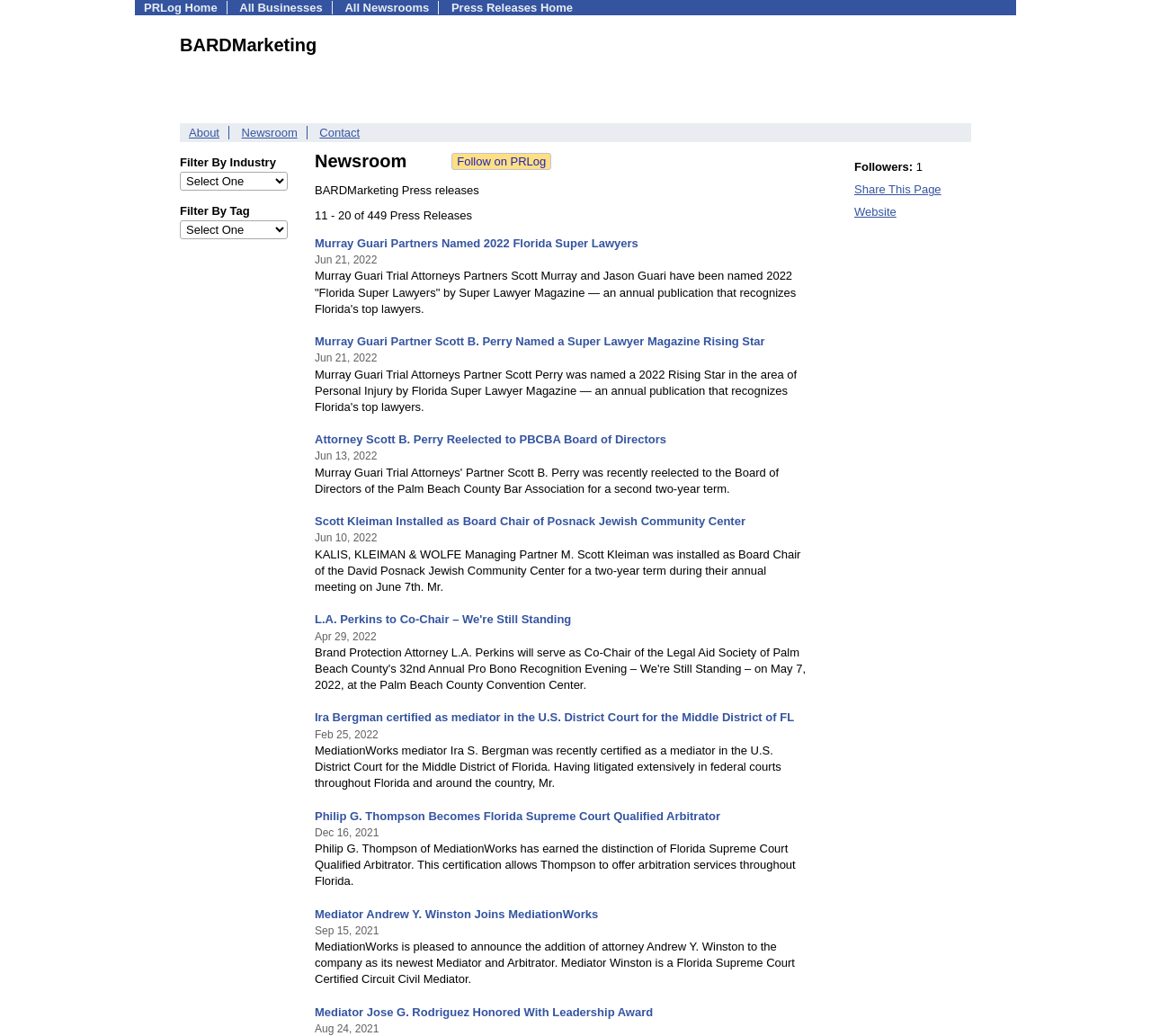Carefully examine the image and provide an in-depth answer to the question: How many news items does BARDMarketing have?

I found this answer by looking at the top of the webpage, where it says 'BARDMarketing - Latest News - BARD-Marketing | PRLog [Page 2: Press Releases 11 - 20 of 449]'.